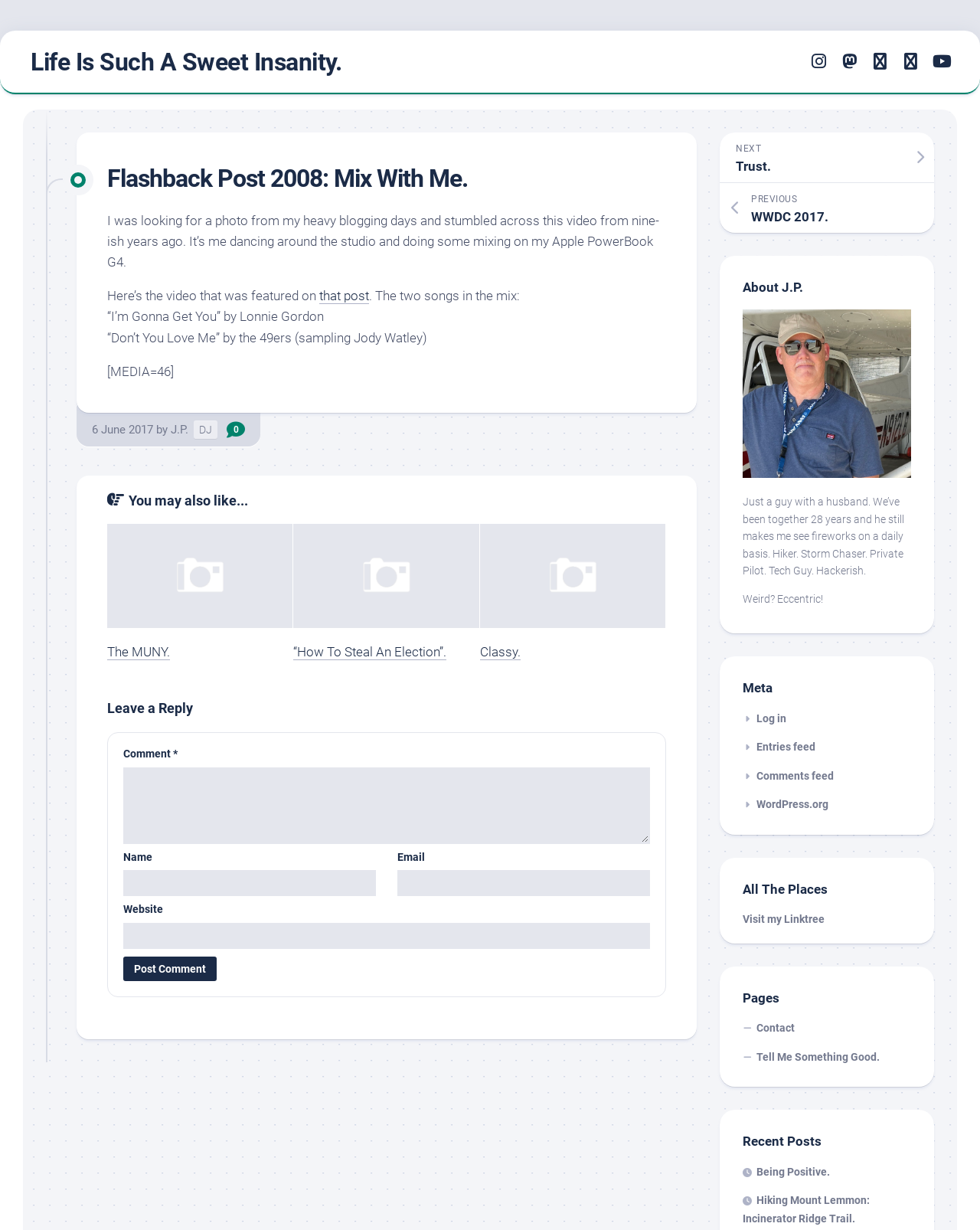Write an elaborate caption that captures the essence of the webpage.

This webpage is a blog post titled "Flashback Post 2008: Mix With Me." The title is displayed prominently at the top of the page, with a link to the blog's main page, "Life Is Such A Sweet Insanity," located to the right. Below the title, there are several social media links, including Facebook, Twitter, and Instagram, aligned horizontally.

The main content of the blog post is a personal reflection on a video from 2008, where the author is dancing and mixing music on their Apple PowerBook G4. The text is divided into paragraphs, with a few links to other posts and a media link. The post also mentions two songs that were featured in the mix.

To the right of the main content, there are three smaller sections, each with a heading and a link to a related post. These sections are titled "You may also like..." and feature images and headings for each post.

Below the main content, there is a section for leaving a comment, with fields for name, email, website, and a text box for the comment itself. There is also a "Post Comment" button.

At the bottom of the page, there are several links to other sections of the blog, including "About J.P.," "Meta," "All The Places," "Pages," and "Recent Posts." These links are organized into columns and feature icons and headings for each section.